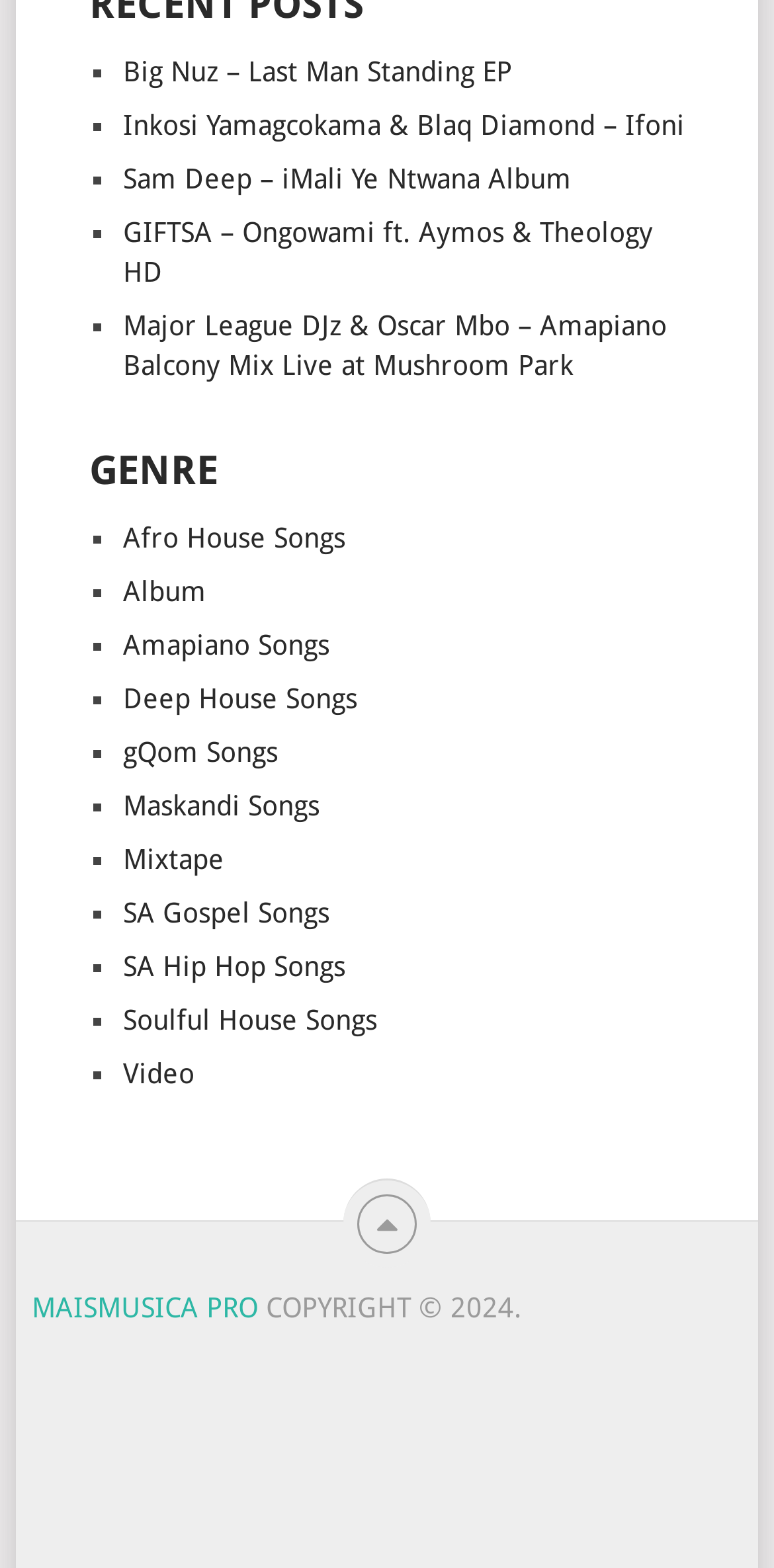What is the genre of the first song?
Look at the image and respond with a one-word or short-phrase answer.

None